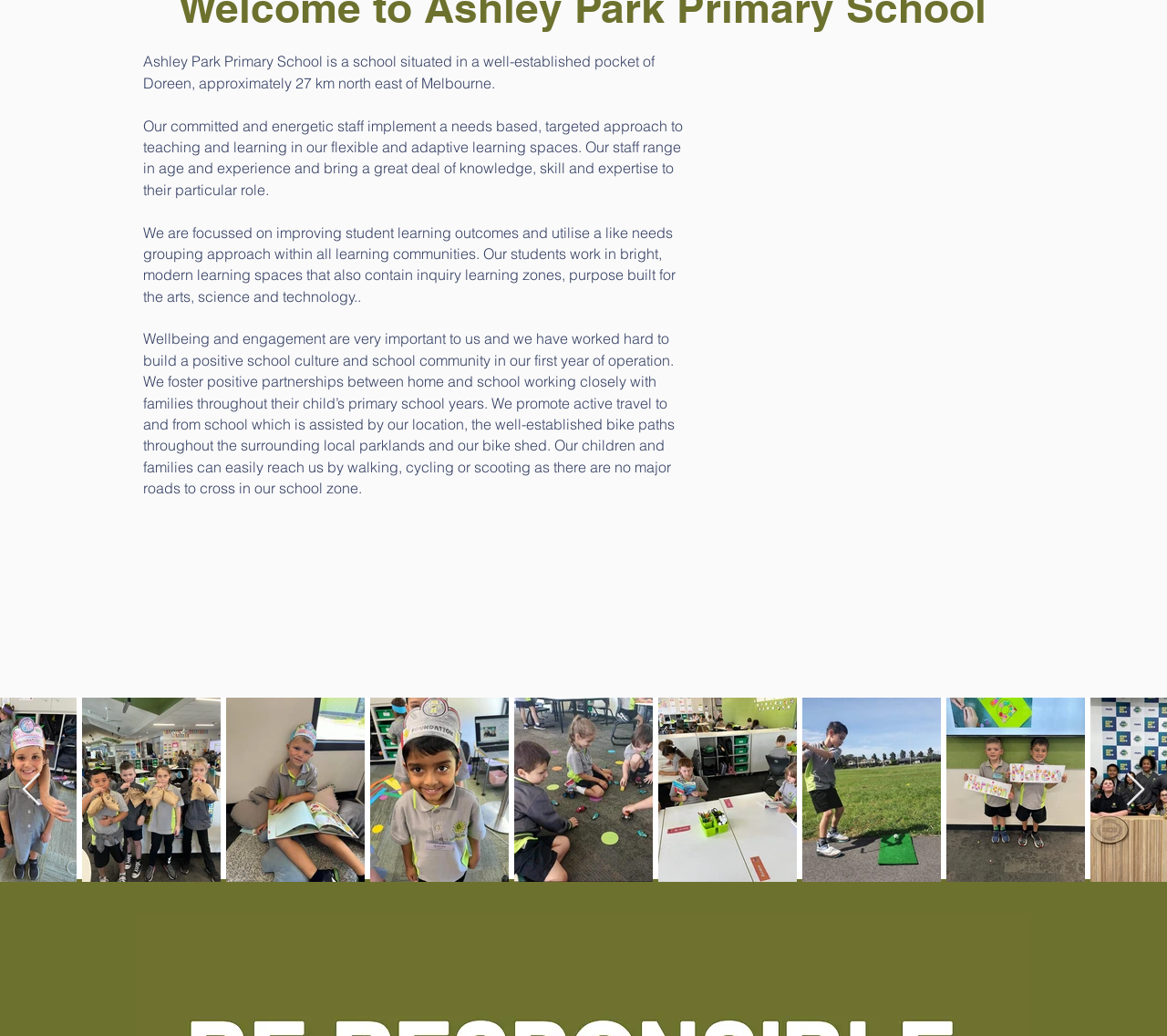Given the description: "aria-label="Next Item"", determine the bounding box coordinates of the UI element. The coordinates should be formatted as four float numbers between 0 and 1, [left, top, right, bottom].

[0.964, 0.746, 0.982, 0.78]